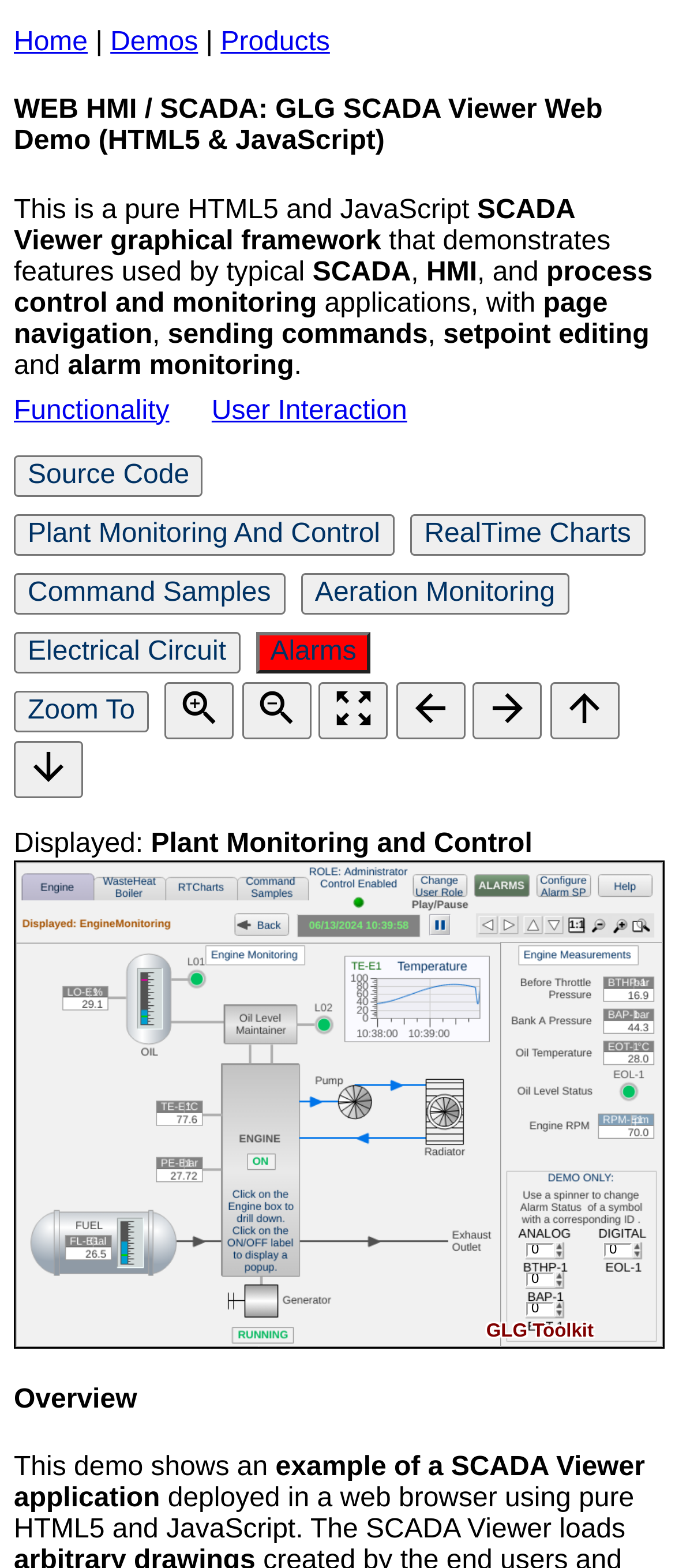Given the element description Plant Monitoring And Control, identify the bounding box coordinates for the UI element on the webpage screenshot. The format should be (top-left x, top-left y, bottom-right x, bottom-right y), with values between 0 and 1.

[0.021, 0.327, 0.584, 0.354]